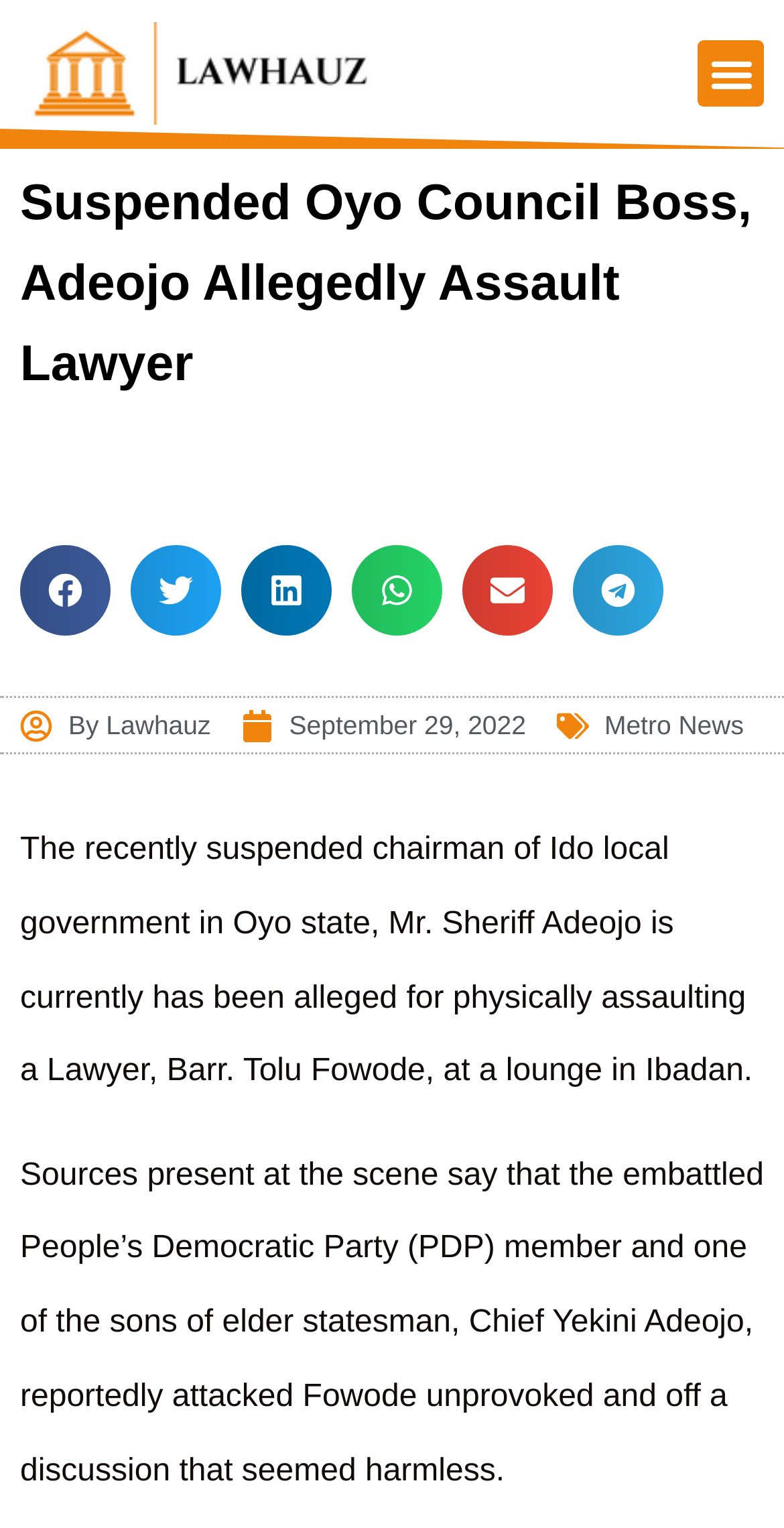Determine the bounding box coordinates for the HTML element mentioned in the following description: "Menu". The coordinates should be a list of four floats ranging from 0 to 1, represented as [left, top, right, bottom].

[0.89, 0.026, 0.974, 0.07]